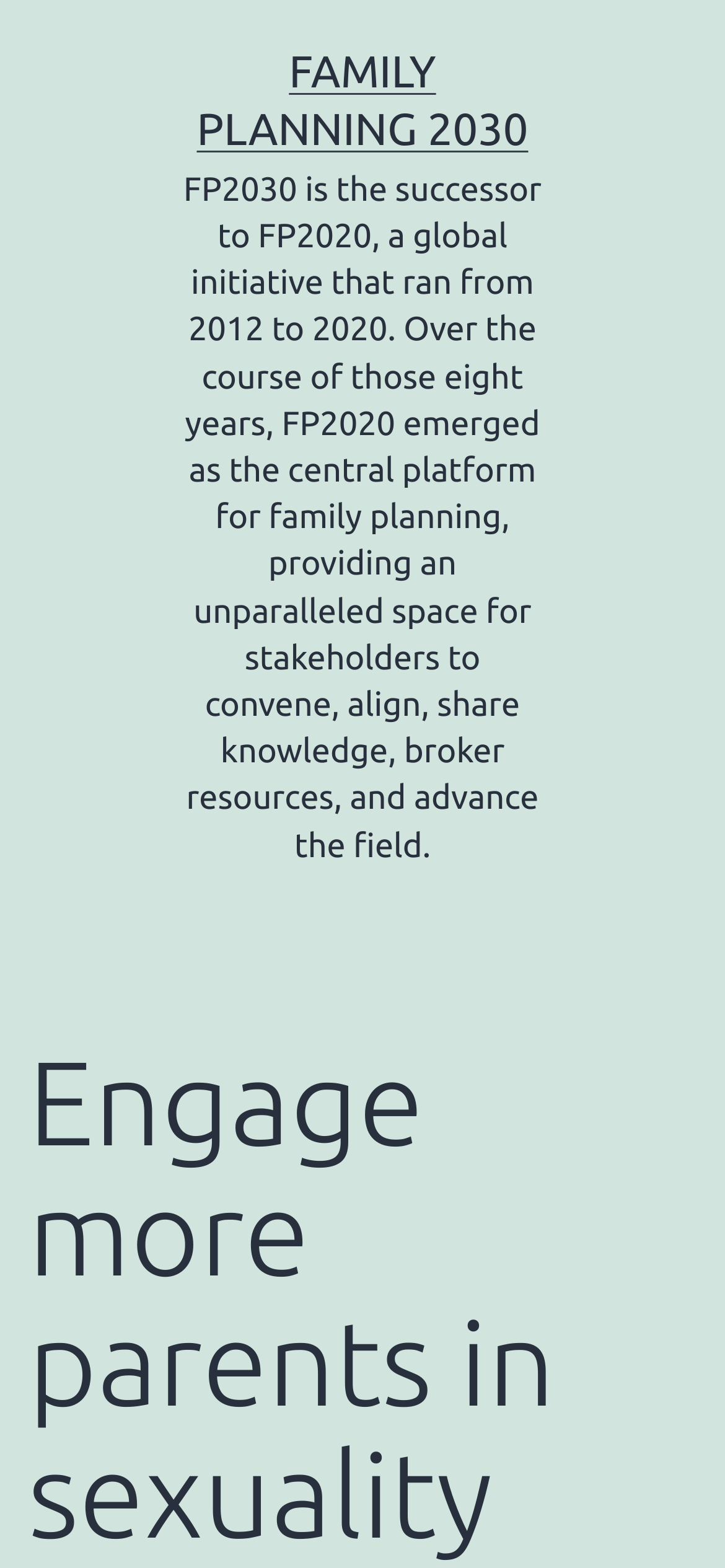Determine the heading of the webpage and extract its text content.

Engage more parents in sexuality education